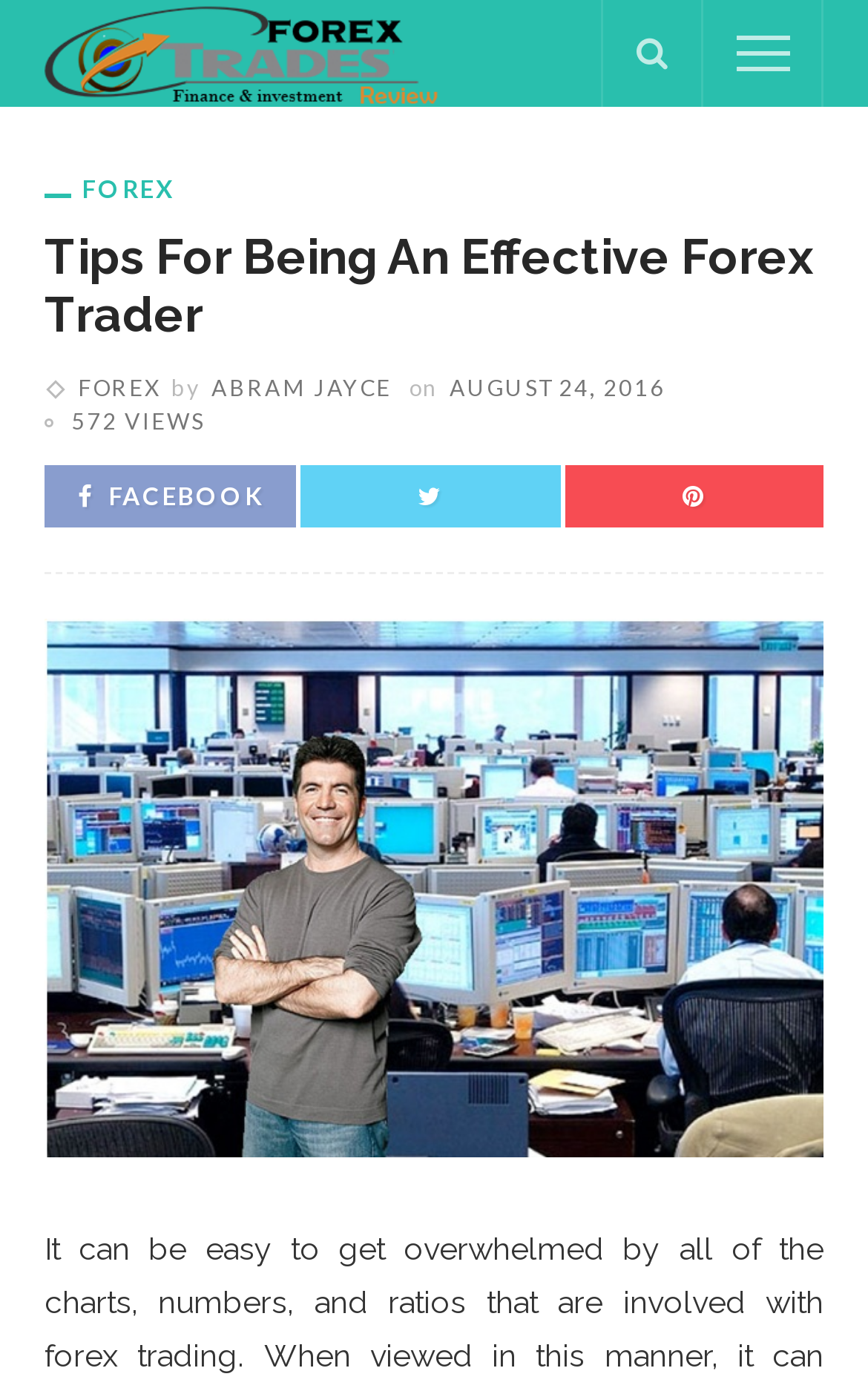How many views does the article have?
Using the visual information, respond with a single word or phrase.

572 VIEWS